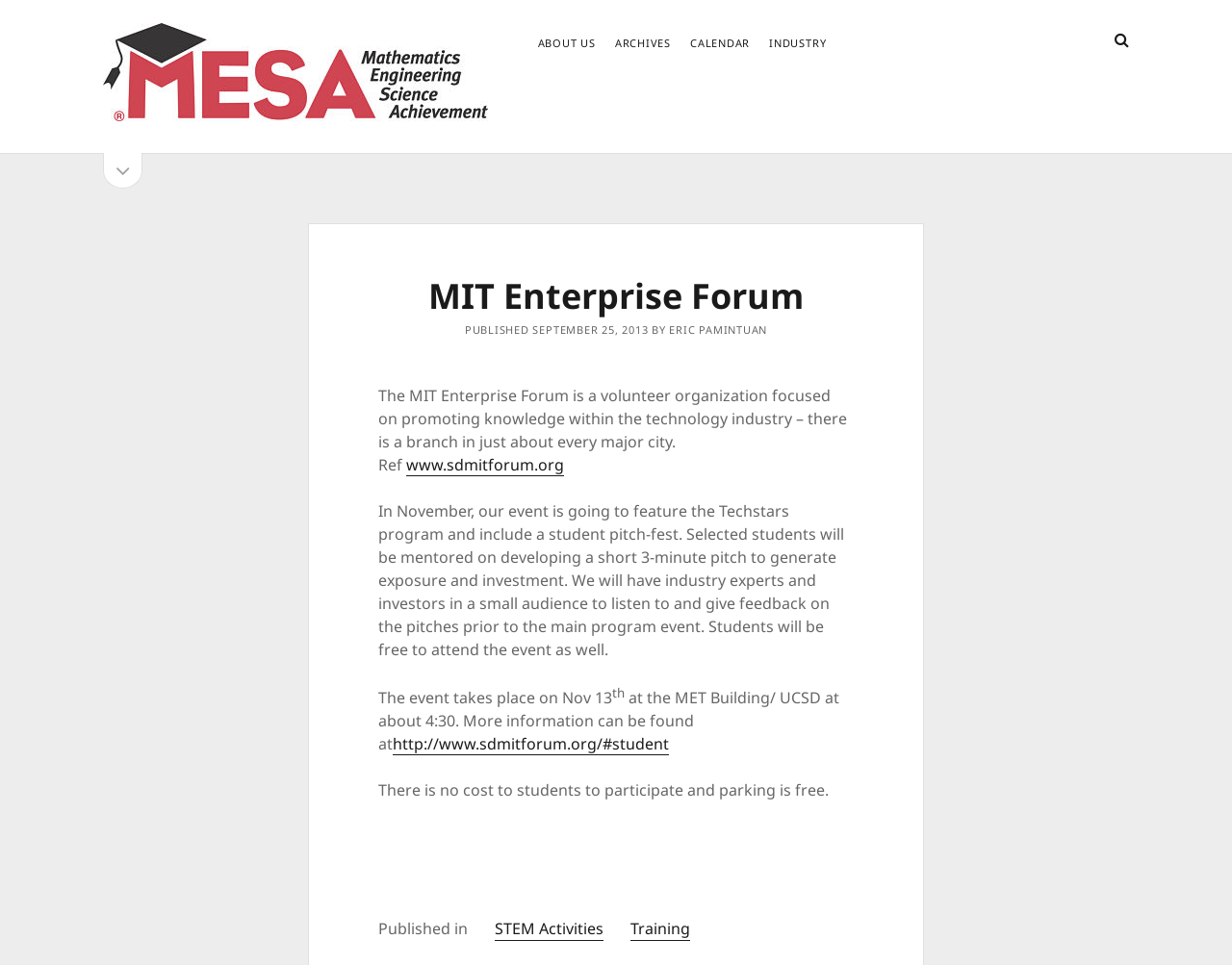What is the name of the program featured in the event?
Using the image as a reference, give an elaborate response to the question.

The name of the program can be found in the text 'our event is going to feature the Techstars program' which is located in the main content area of the webpage, indicating that the event will feature the Techstars program.